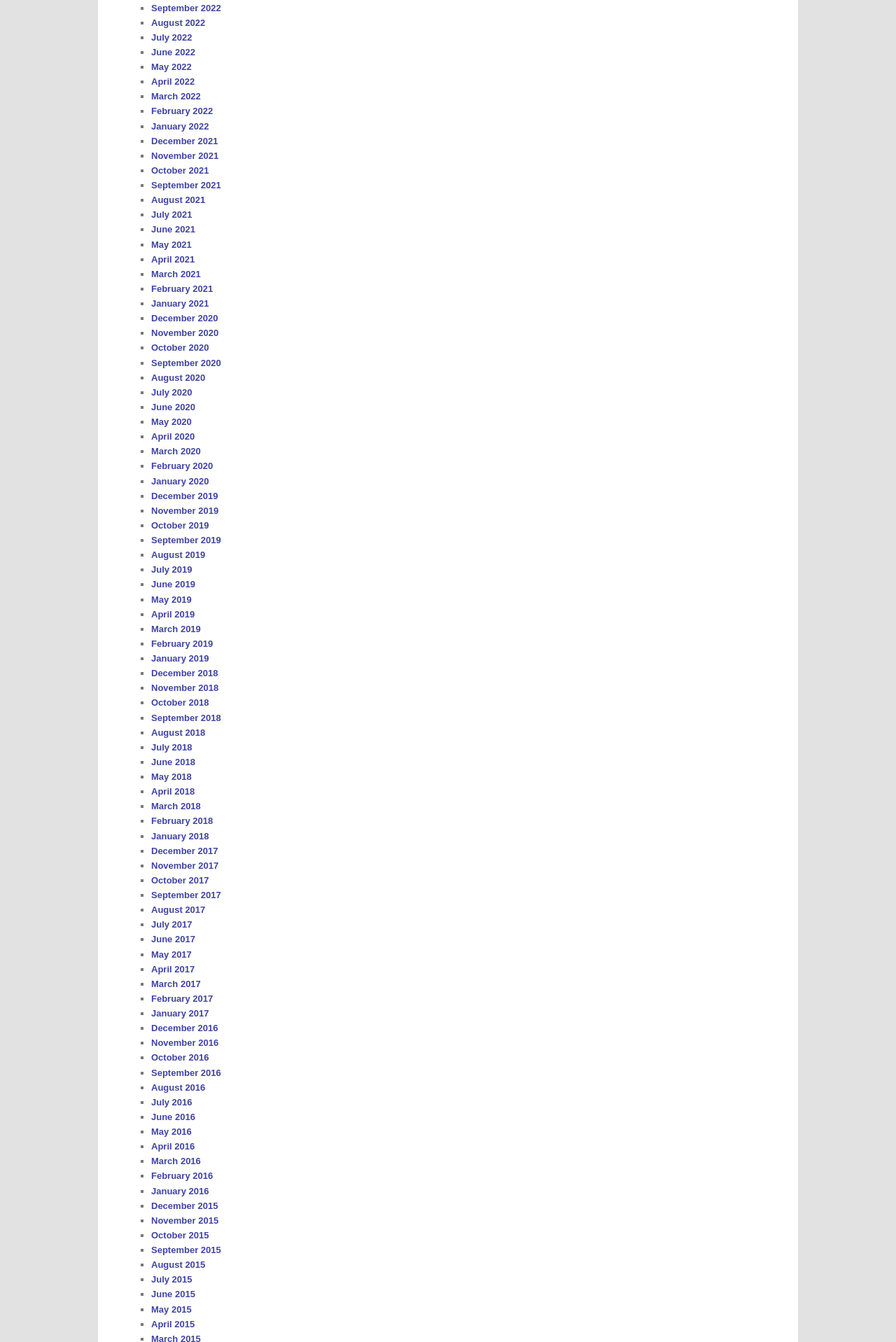Please provide the bounding box coordinates for the element that needs to be clicked to perform the following instruction: "Go to January 2020". The coordinates should be given as four float numbers between 0 and 1, i.e., [left, top, right, bottom].

[0.169, 0.355, 0.233, 0.362]